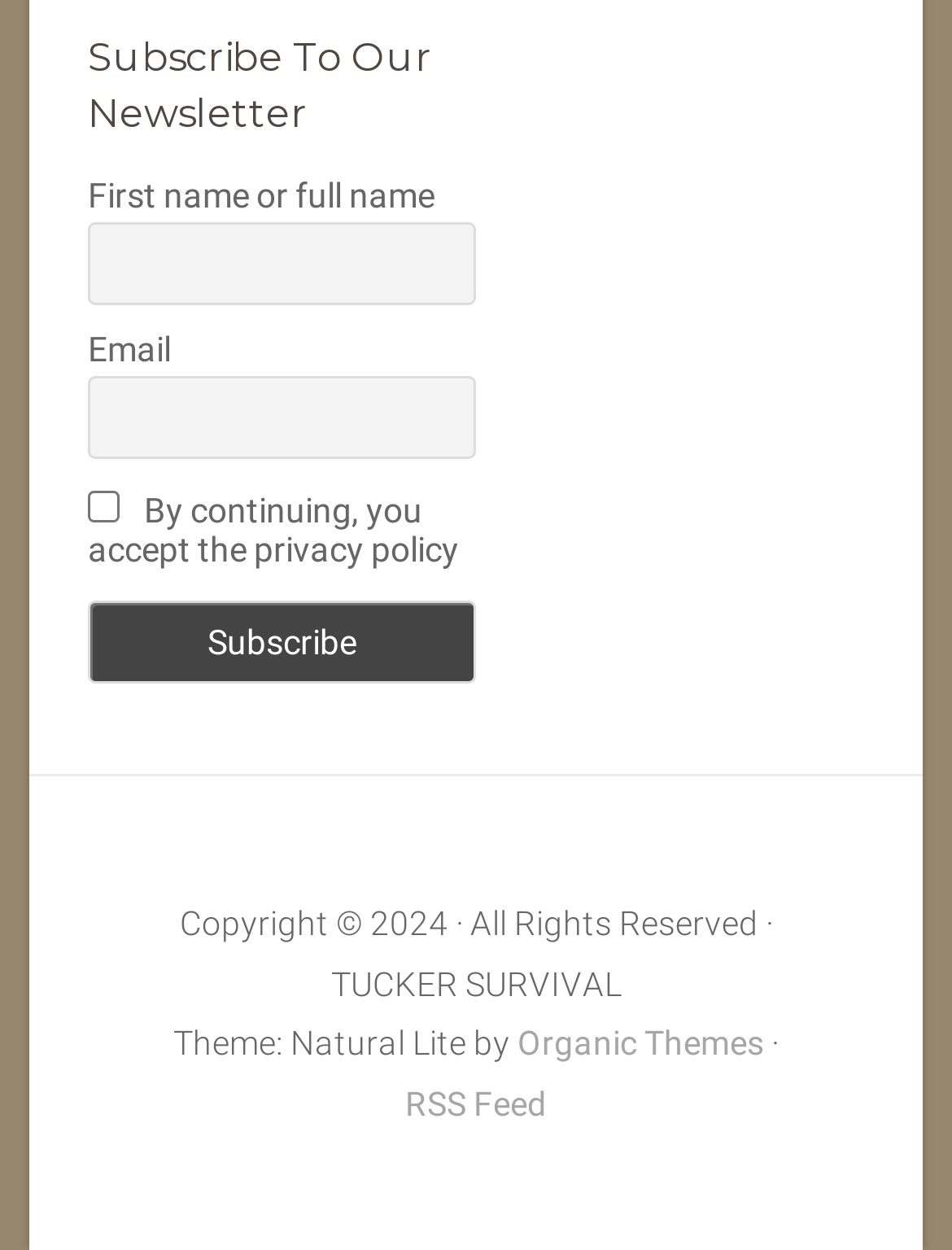What is the copyright year of this website?
By examining the image, provide a one-word or phrase answer.

2024